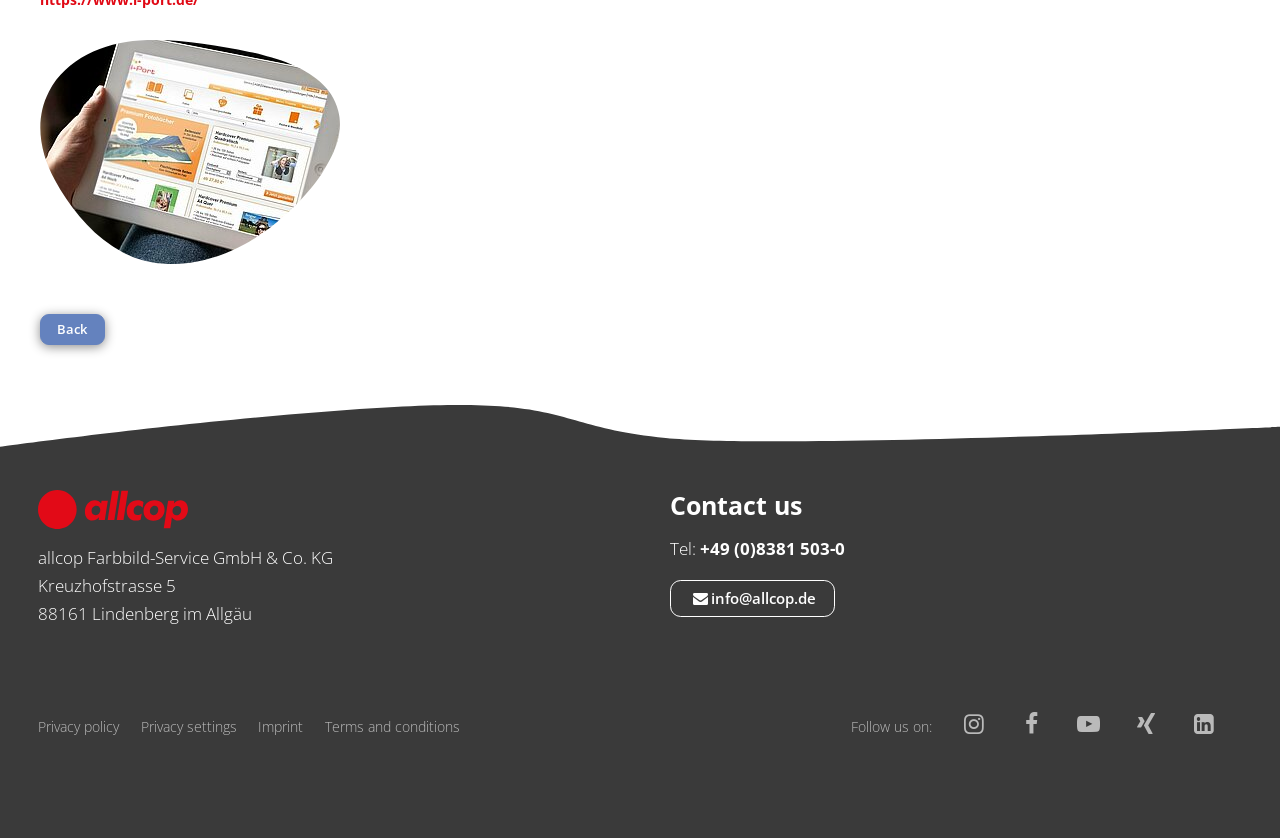Predict the bounding box of the UI element based on the description: "Privacy policyPrivacy settingsImprintTerms and conditions". The coordinates should be four float numbers between 0 and 1, formatted as [left, top, right, bottom].

[0.03, 0.853, 0.376, 0.882]